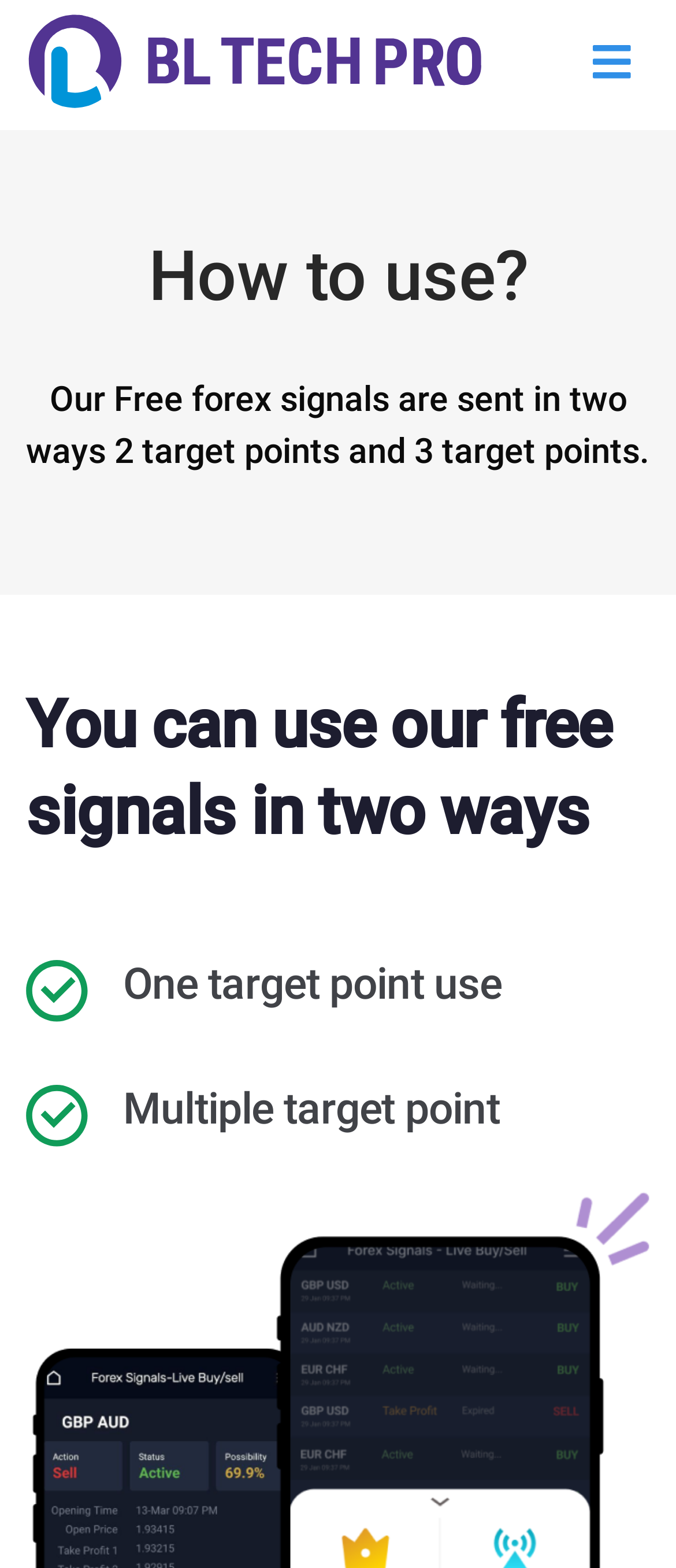Provide a brief response using a word or short phrase to this question:
How many target points are mentioned on the webpage?

Three